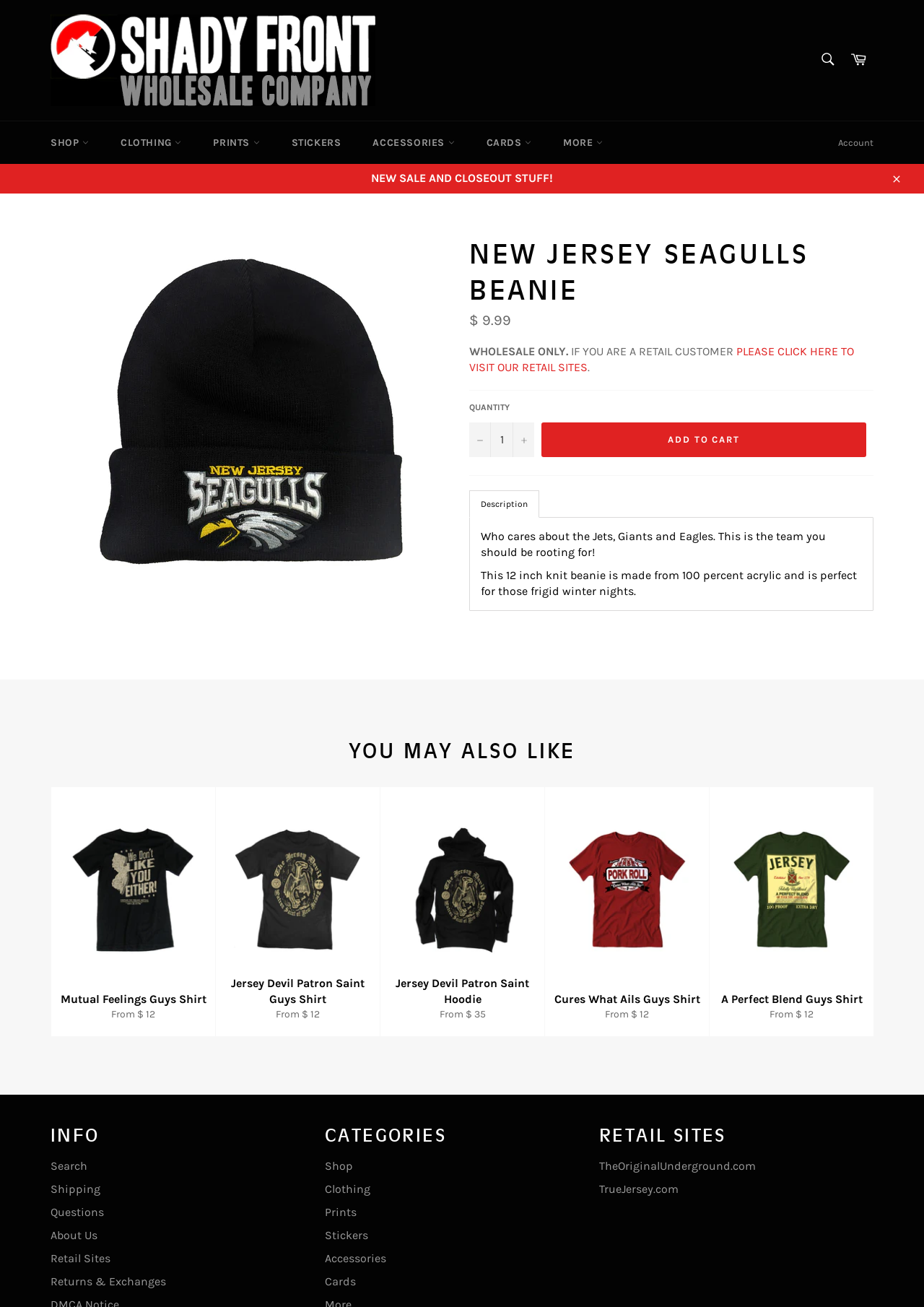Can you identify the bounding box coordinates of the clickable region needed to carry out this instruction: 'View New Jersey Seagulls Beanie details'? The coordinates should be four float numbers within the range of 0 to 1, stated as [left, top, right, bottom].

[0.086, 0.181, 0.461, 0.446]